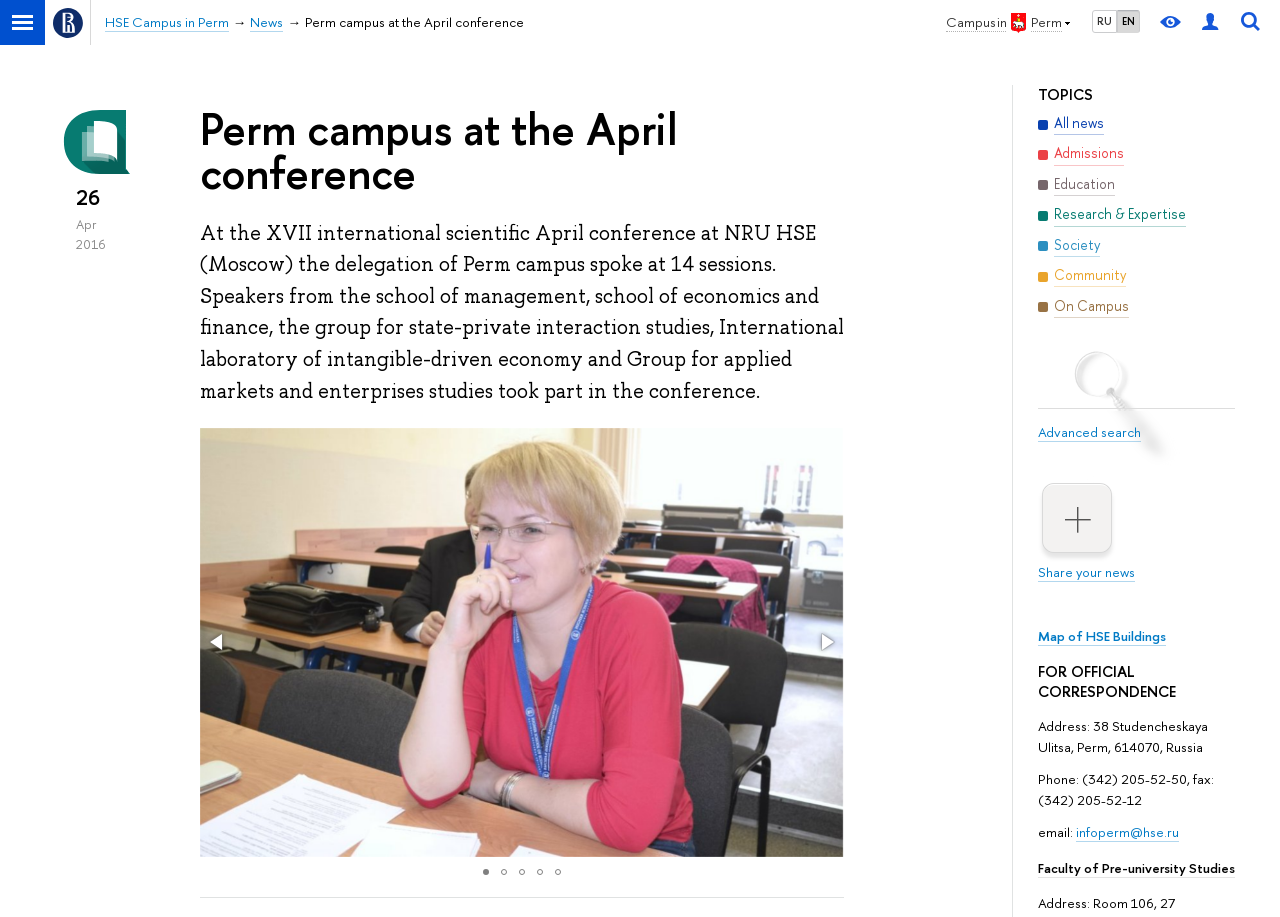Please identify the bounding box coordinates of the clickable area that will allow you to execute the instruction: "View user profile".

[0.934, 0.0, 0.957, 0.049]